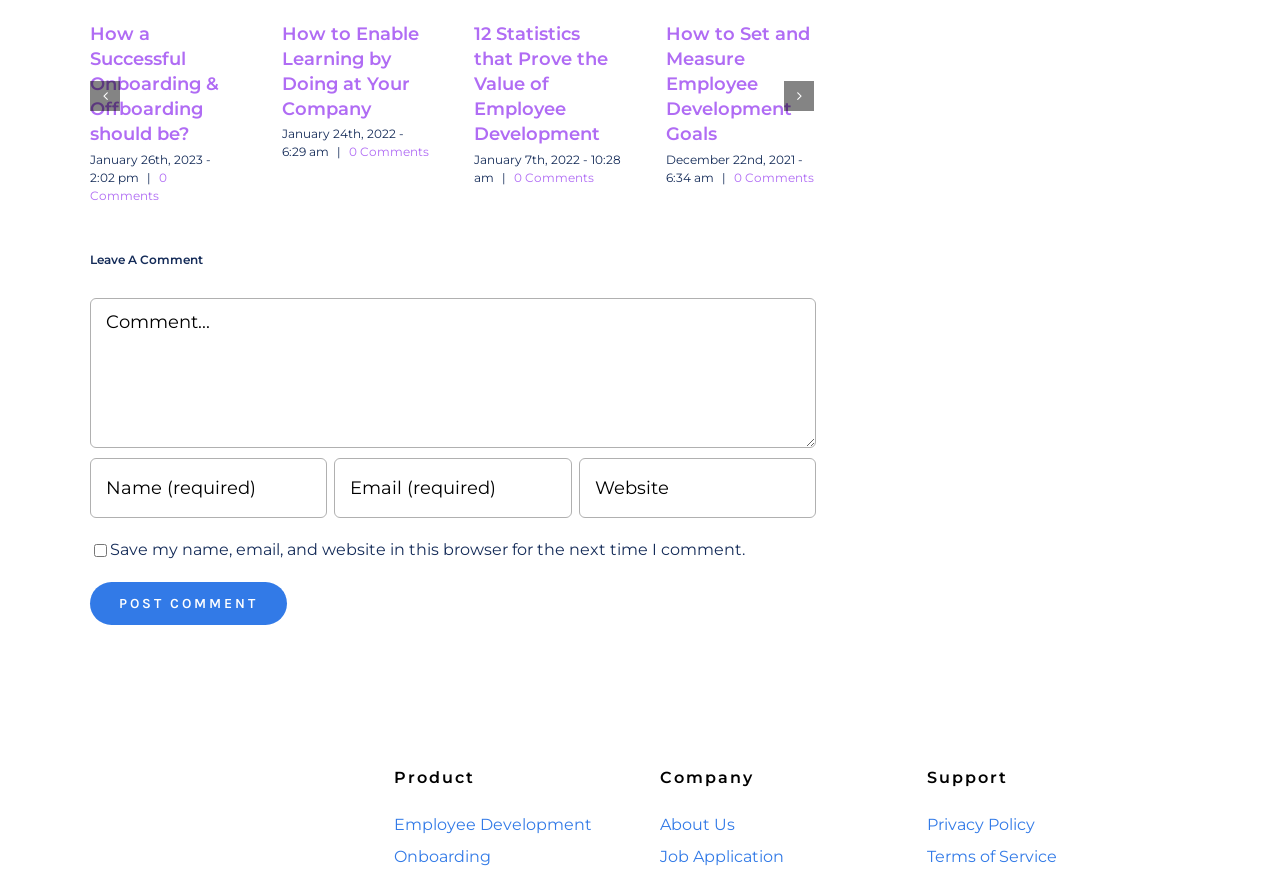Please identify the bounding box coordinates for the region that you need to click to follow this instruction: "Leave a comment".

[0.07, 0.289, 0.159, 0.306]